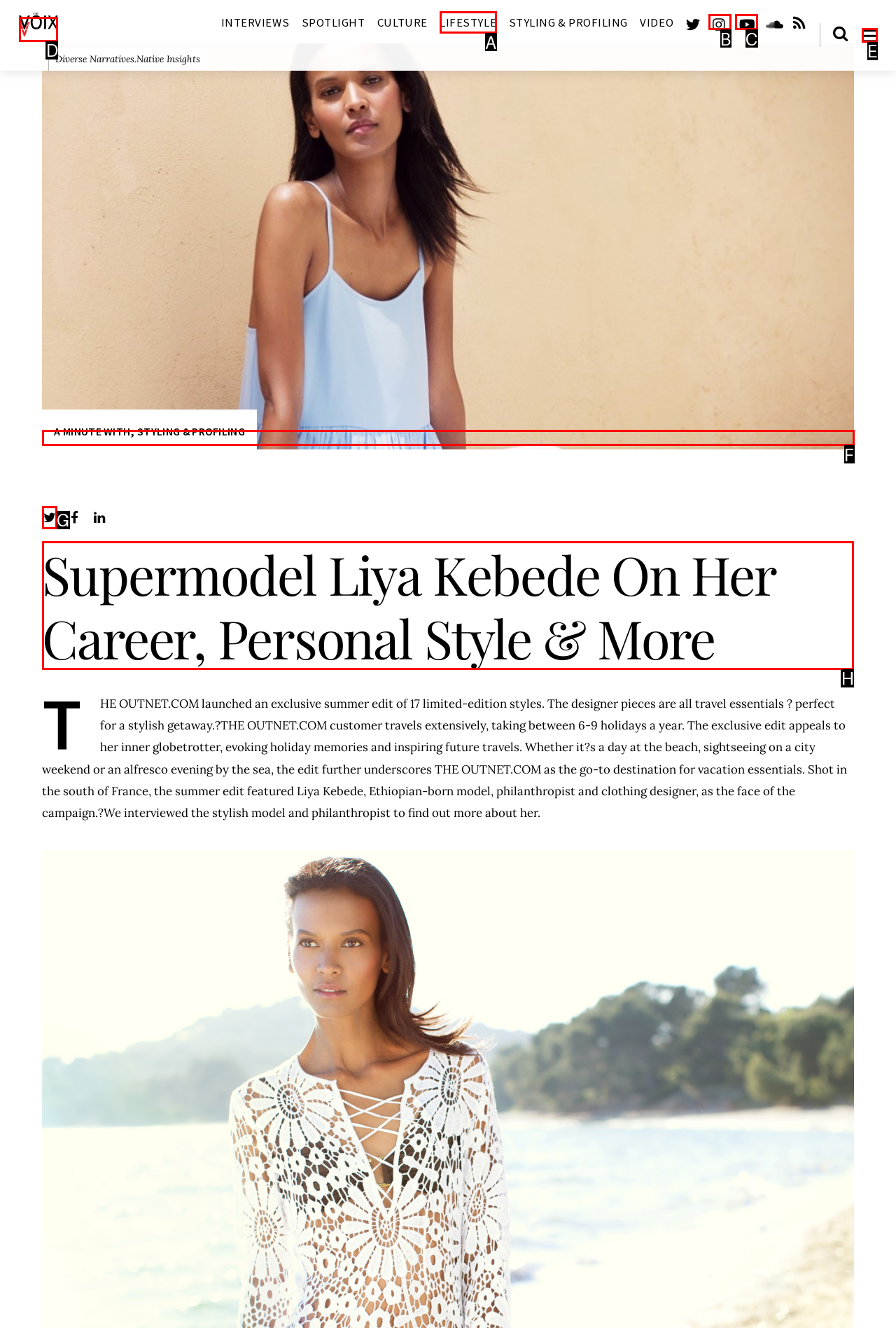Provide the letter of the HTML element that you need to click on to perform the task: Read the interview with Liya Kebede.
Answer with the letter corresponding to the correct option.

H